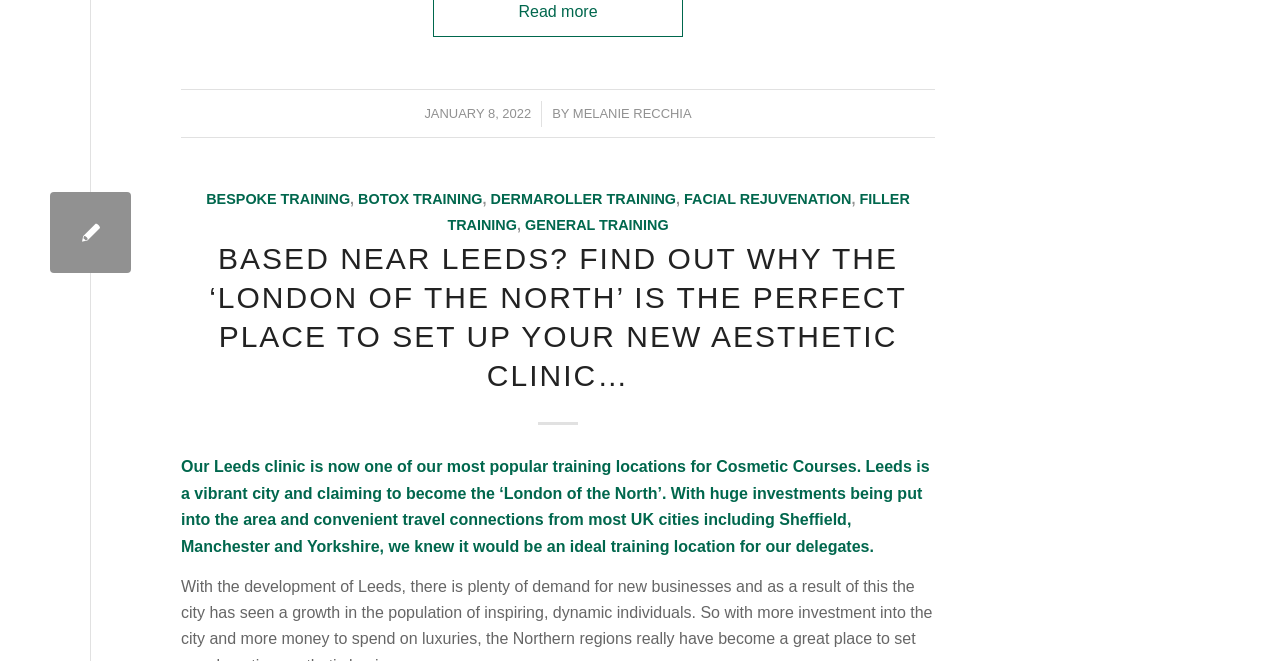What type of training is mentioned in the webpage?
Please provide a single word or phrase based on the screenshot.

BESPOKE TRAINING, BOTOX TRAINING, etc.